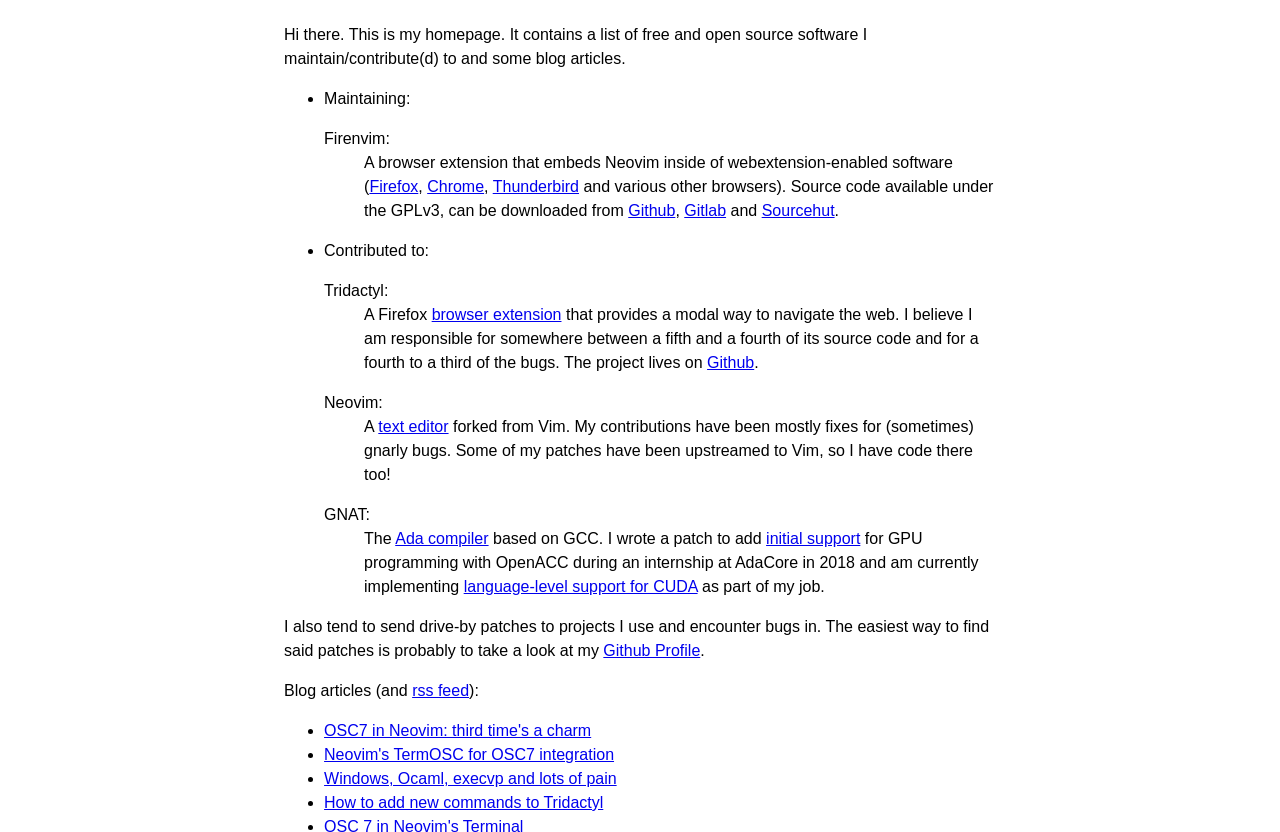Provide an in-depth description of the elements and layout of the webpage.

This webpage is Ghjuvan Lacambre's homepage, which serves as a portal to showcase his contributions to various free and open-source software projects. At the top, there is a brief introduction that explains the content of the page. 

Below the introduction, there are four sections, each marked with a bullet point, that list the software projects he maintains or has contributed to. The first section is titled "Maintaining:" and describes Firenvim, a browser extension that embeds Neovim inside webextension-enabled software. The description includes links to the project's source code on Github, Gitlab, and Sourcehut.

The second section, "Contributed to:", lists three projects: Tridactyl, a Firefox browser extension; Neovim, a text editor forked from Vim; and GNAT, the Ada compiler based on GCC. Each project has a brief description and includes links to relevant resources, such as Github profiles or specific features.

Following these sections, there is a paragraph that mentions Ghjuvan's tendency to send drive-by patches to projects he uses and encounters bugs in, with a link to his Github Profile.

The next section is dedicated to blog articles, with a link to an RSS feed. Below this, there are four blog article links, each marked with a bullet point, with titles such as "OSC7 in Neovim: third time's a charm" and "How to add new commands to Tridactyl".